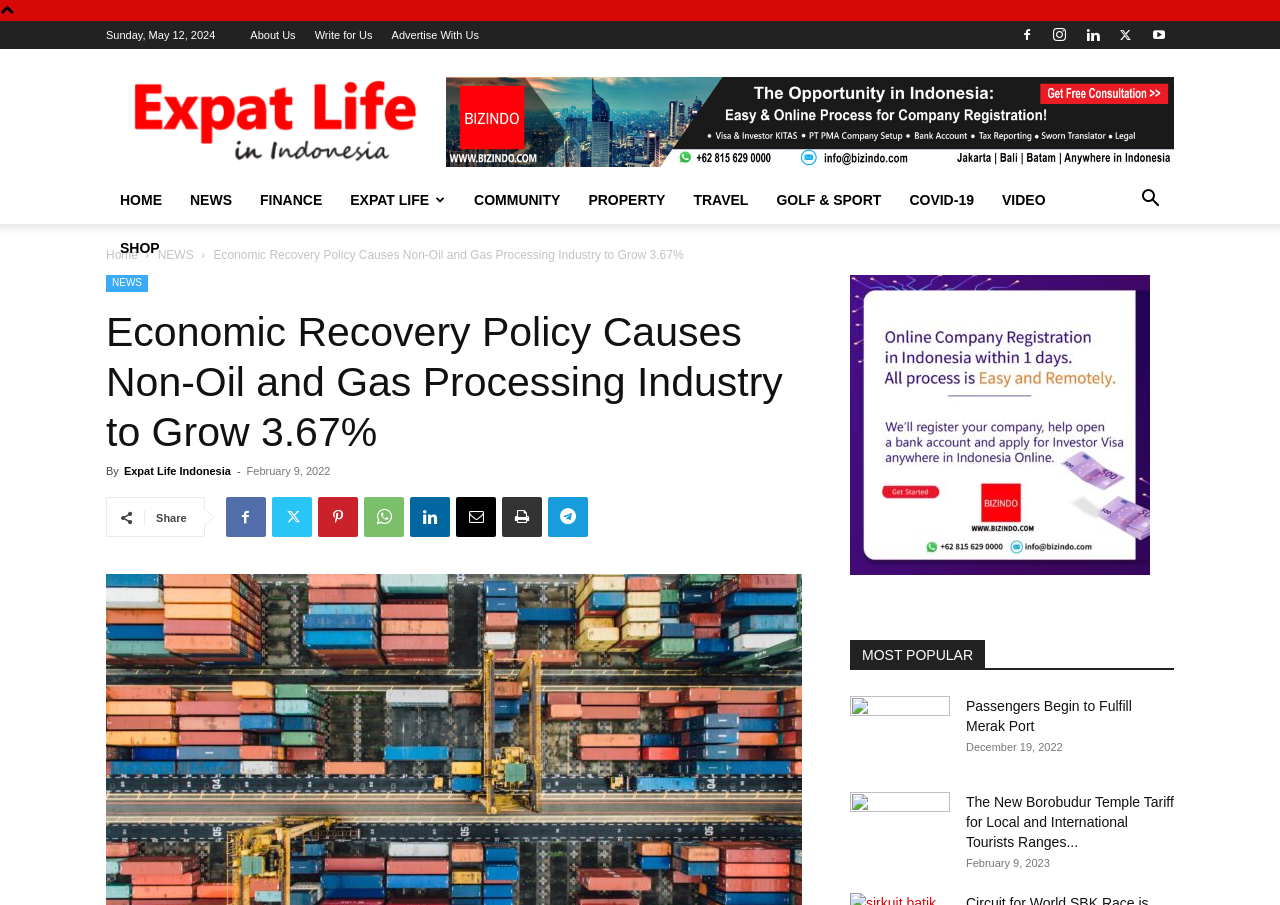How many most popular articles are listed?
Please use the visual content to give a single word or phrase answer.

3